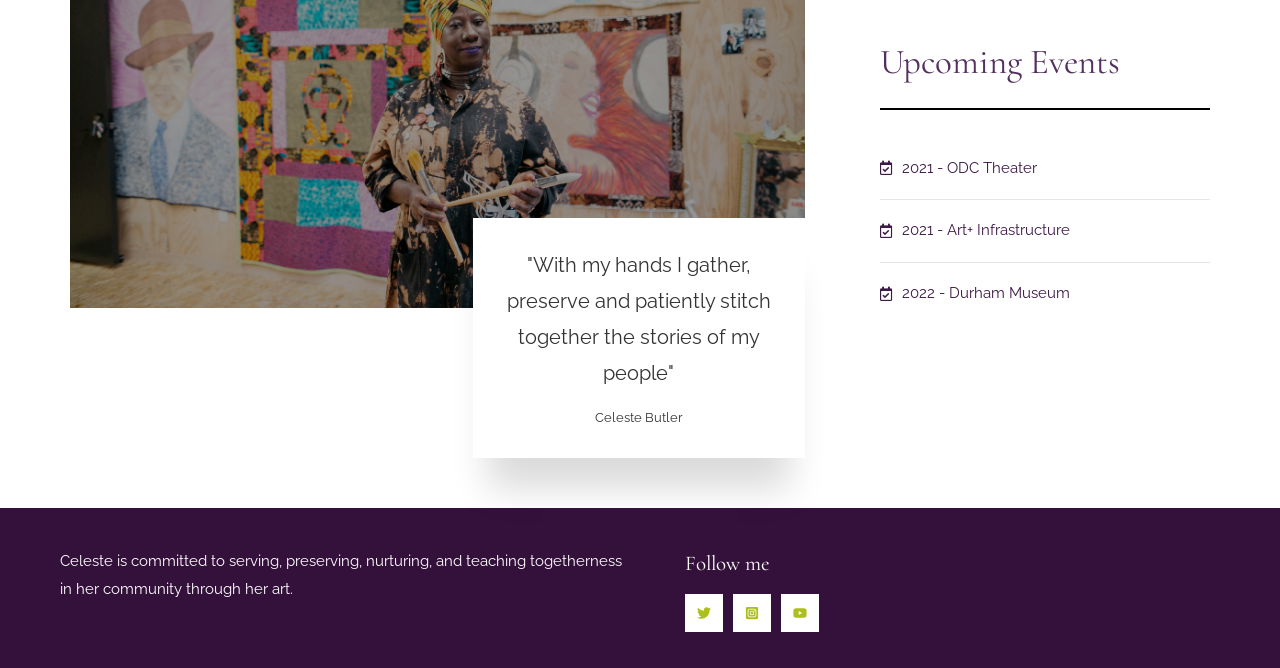Provide the bounding box coordinates of the HTML element this sentence describes: "2021 - Art+ Infrastructure". The bounding box coordinates consist of four float numbers between 0 and 1, i.e., [left, top, right, bottom].

[0.687, 0.325, 0.945, 0.367]